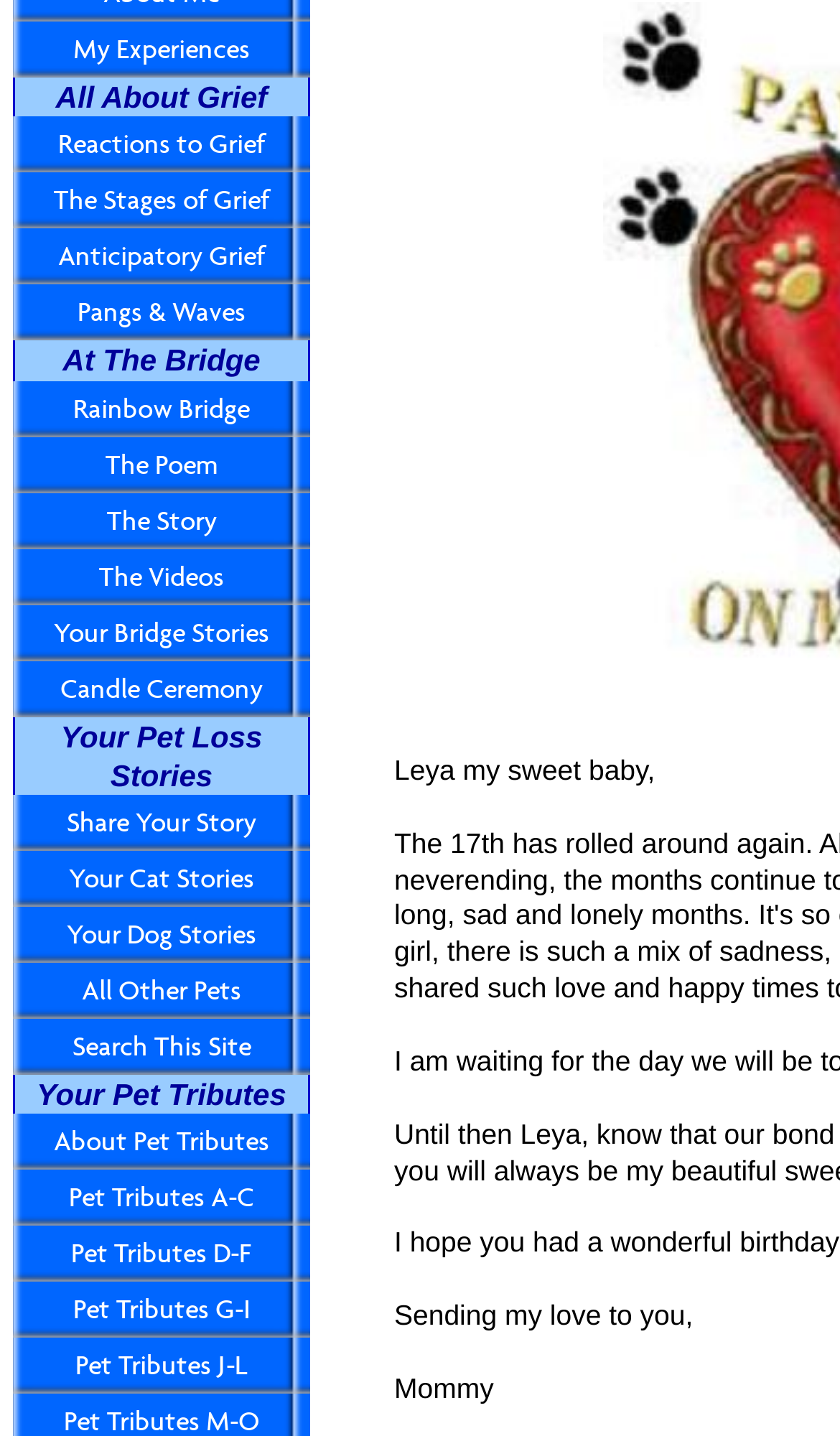Find the coordinates for the bounding box of the element with this description: "The Story".

[0.015, 0.343, 0.369, 0.382]